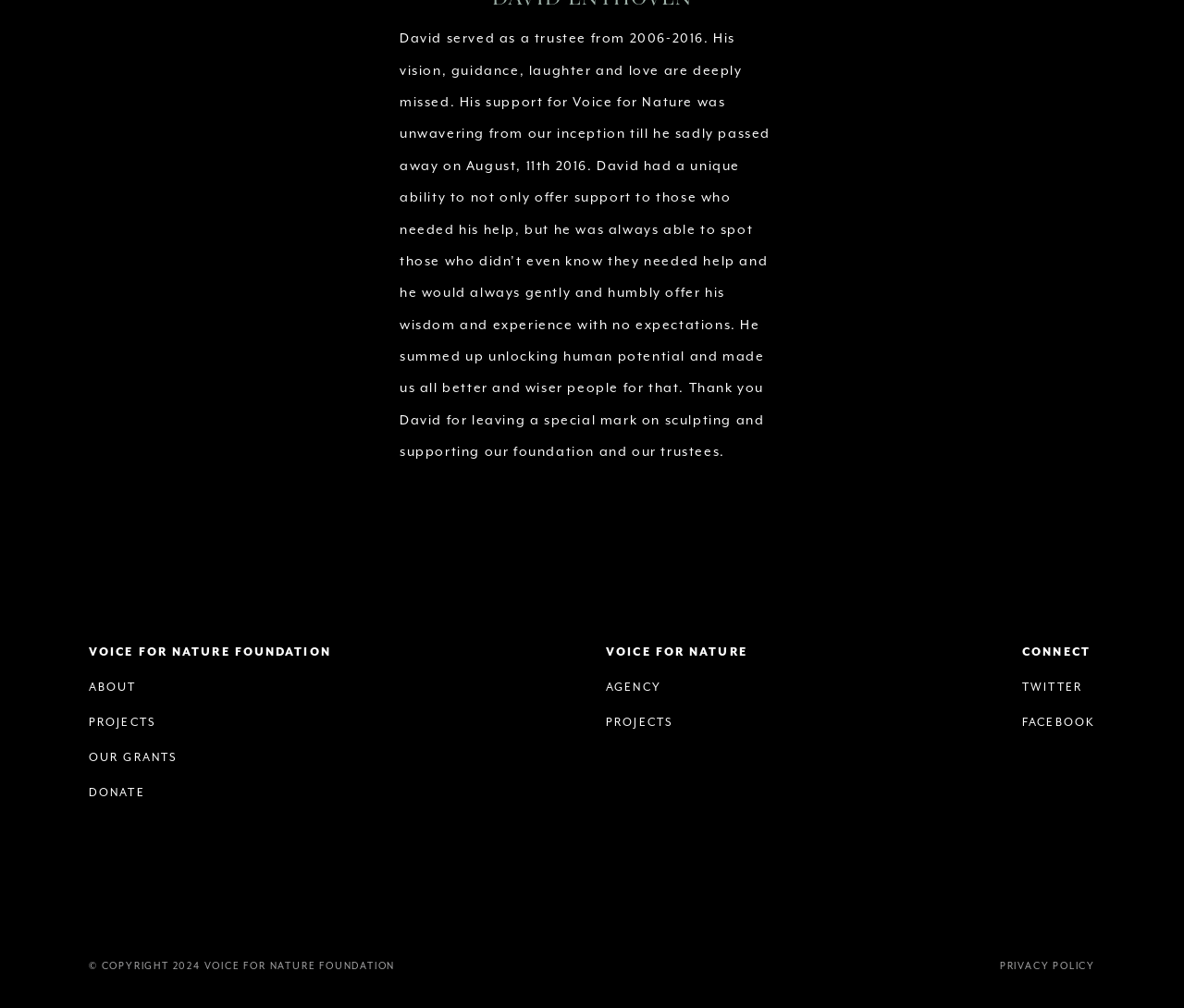Pinpoint the bounding box coordinates of the element to be clicked to execute the instruction: "make a DONATE".

[0.075, 0.772, 0.279, 0.8]